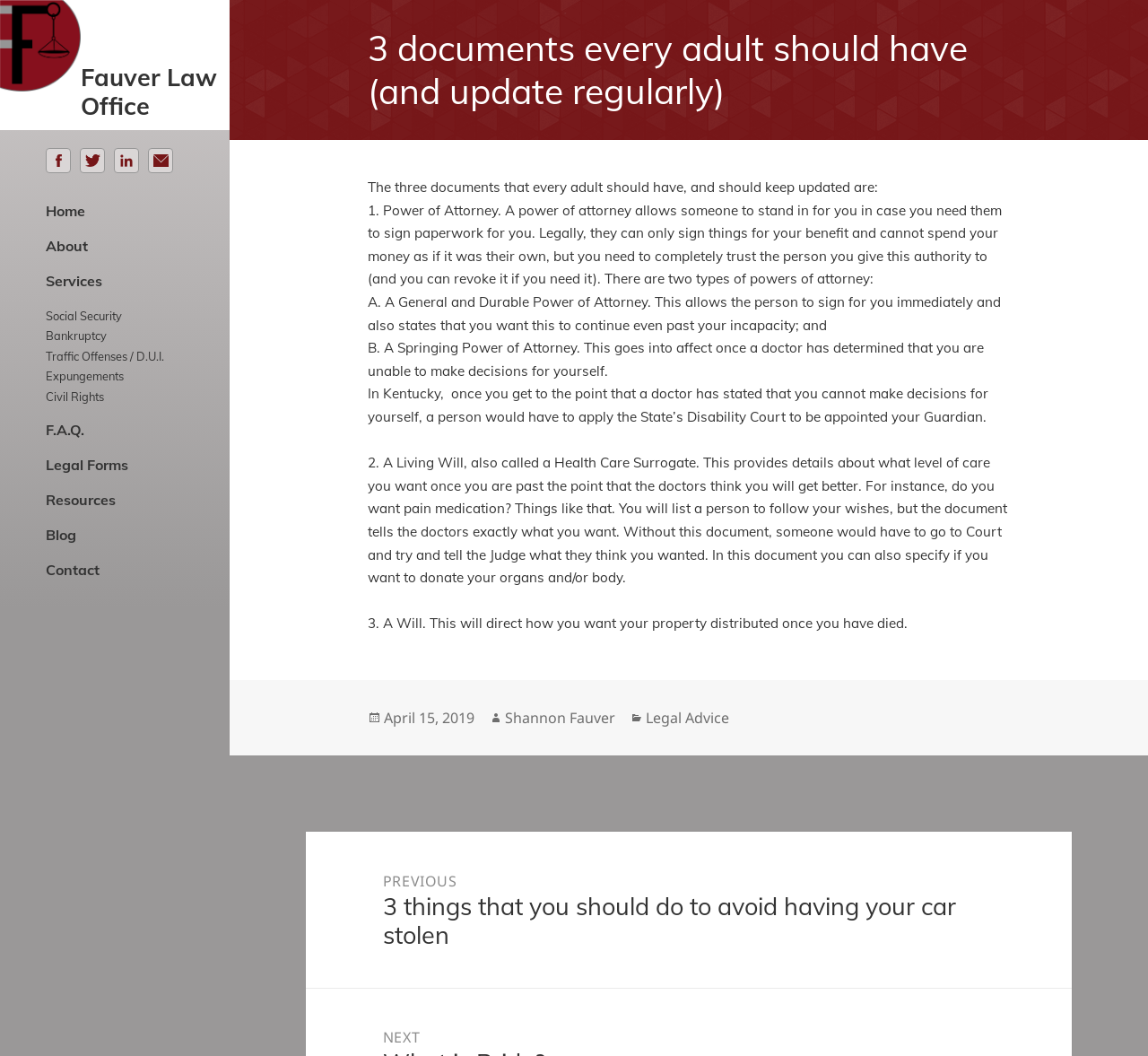Can you specify the bounding box coordinates of the area that needs to be clicked to fulfill the following instruction: "Click on the 'Home' link"?

[0.04, 0.191, 0.074, 0.208]